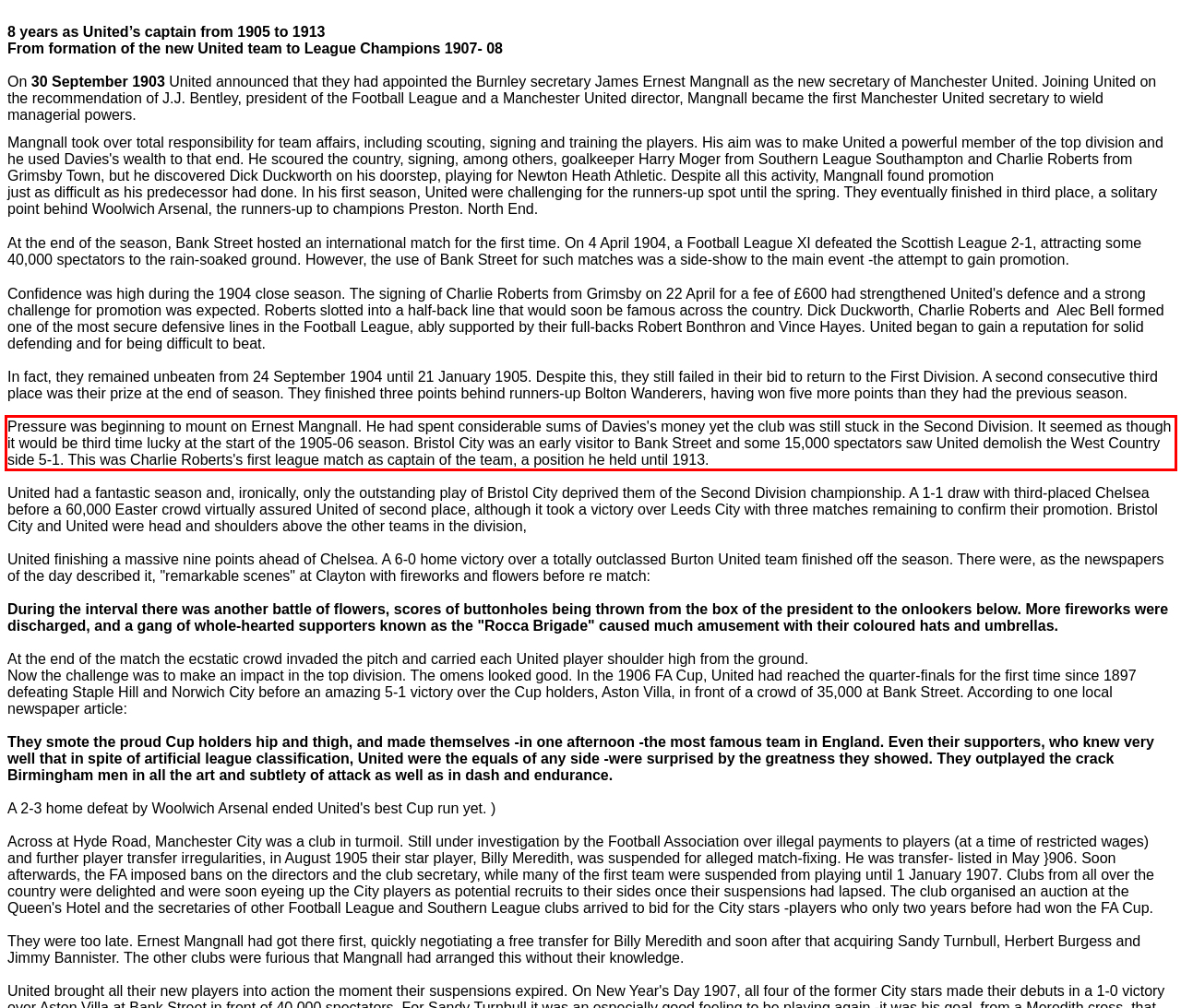You are given a screenshot with a red rectangle. Identify and extract the text within this red bounding box using OCR.

Pressure was beginning to mount on Ernest Mangnall. He had spent considerable sums of Davies's money yet the club was still stuck in the Second Division. It seemed as though it would be third time lucky at the start of the 1905-06 season. Bristol City was an early visitor to Bank Street and some 15,000 spectators saw United demolish the West Country side 5-1. This was Charlie Roberts's first league match as captain of the team, a position he held until 1913.